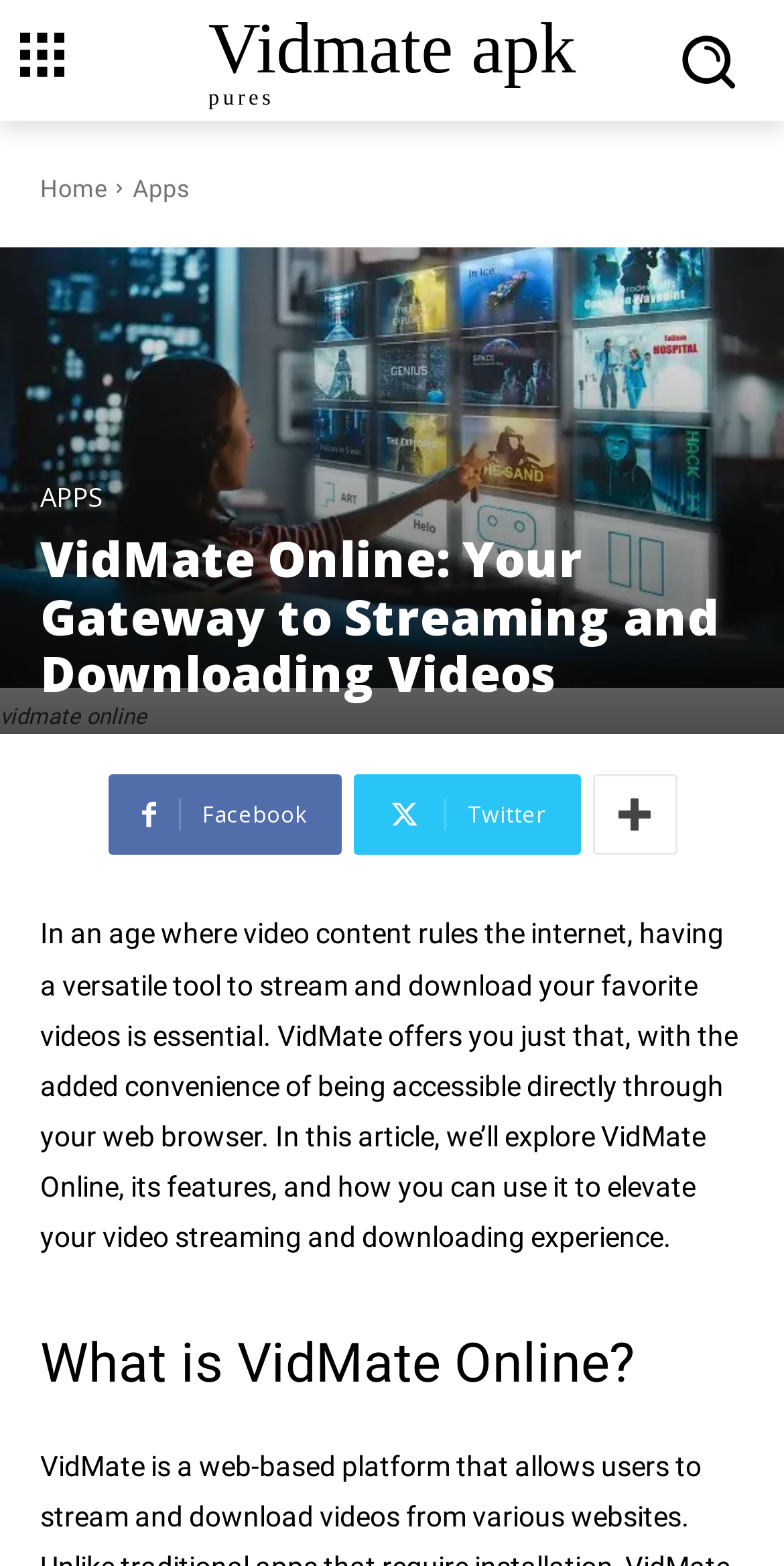Determine the bounding box coordinates in the format (top-left x, top-left y, bottom-right x, bottom-right y). Ensure all values are floating point numbers between 0 and 1. Identify the bounding box of the UI element described by: Vidmate apkpures

[0.231, 0.006, 0.769, 0.071]